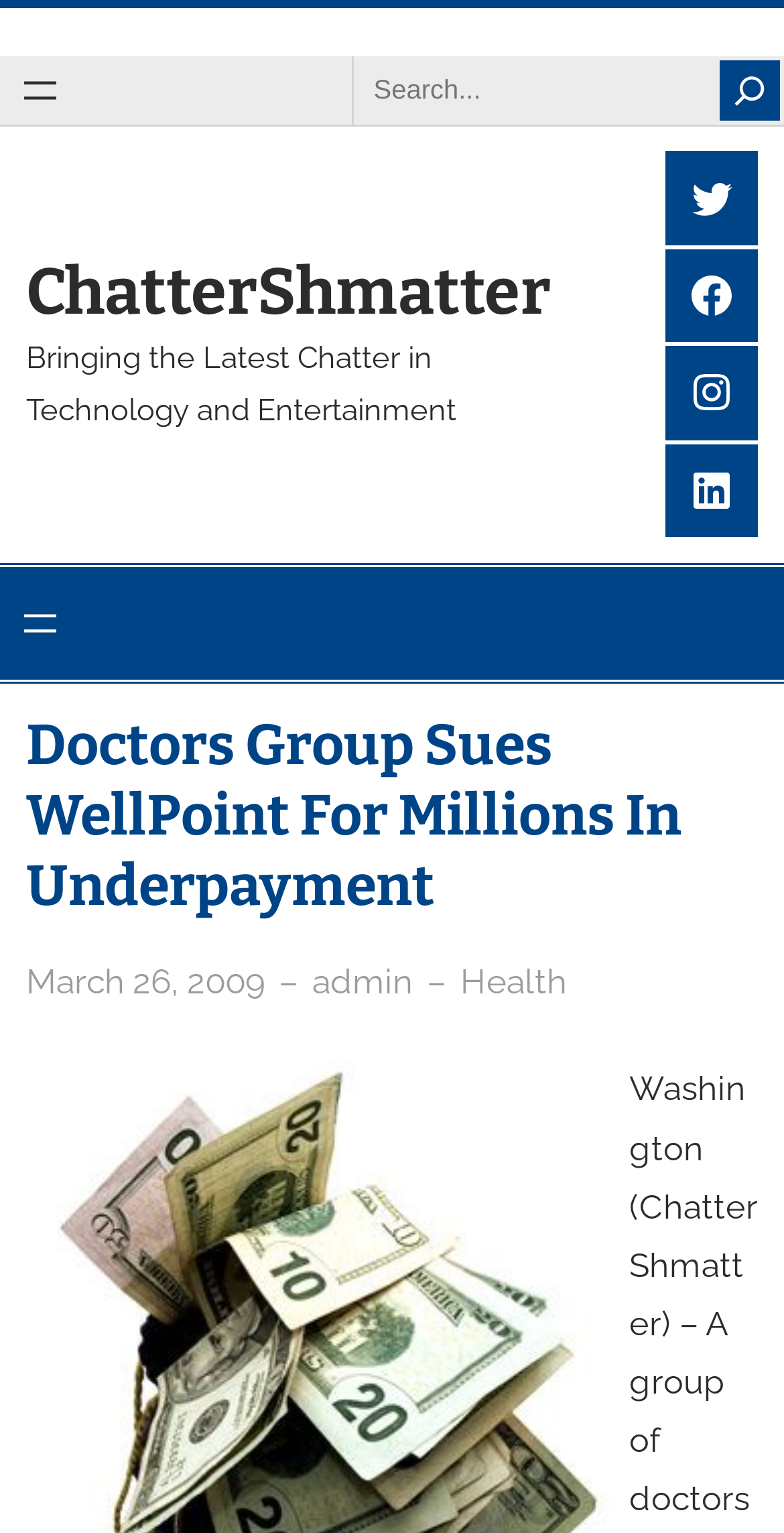Identify the bounding box for the described UI element. Provide the coordinates in (top-left x, top-left y, bottom-right x, bottom-right y) format with values ranging from 0 to 1: aria-label="Open menu"

[0.0, 0.038, 0.103, 0.08]